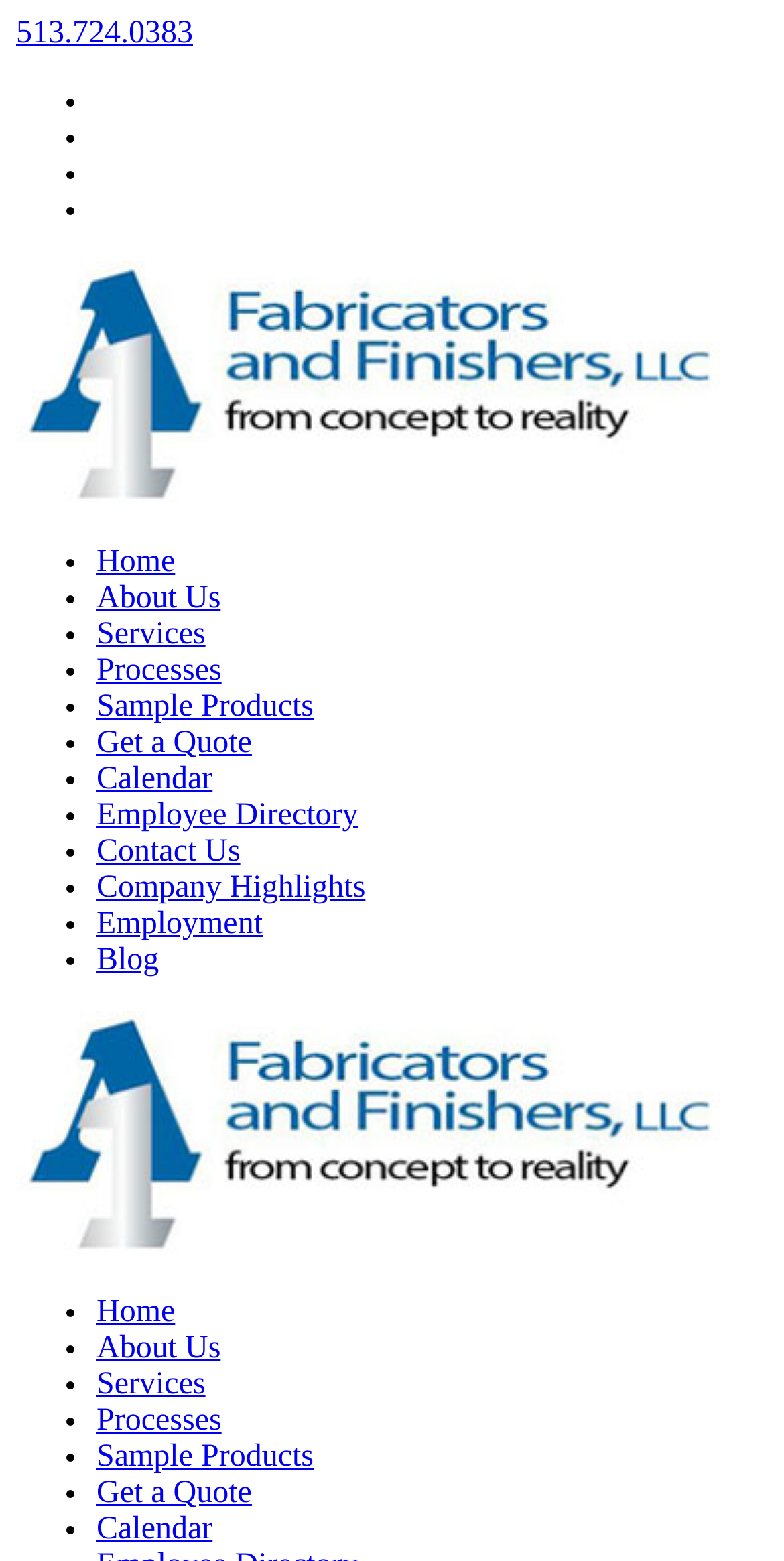Select the bounding box coordinates of the element I need to click to carry out the following instruction: "Call the phone number".

[0.021, 0.01, 0.246, 0.032]